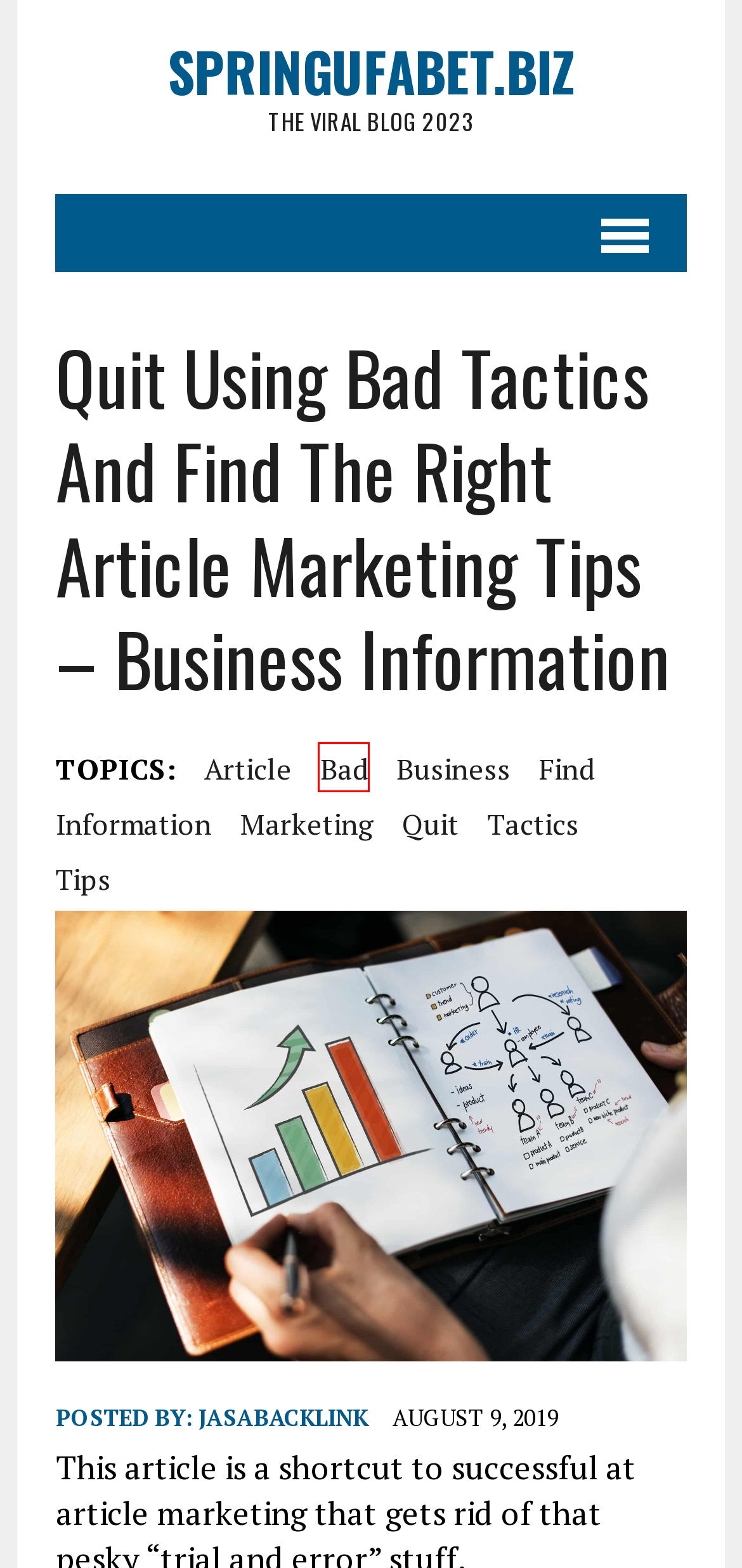You are presented with a screenshot of a webpage containing a red bounding box around a particular UI element. Select the best webpage description that matches the new webpage after clicking the element within the bounding box. Here are the candidates:
A. Find – springufabet.biz
B. Marketing – springufabet.biz
C. Tactics – springufabet.biz
D. Bad – springufabet.biz
E. springufabet.biz – THE VIRAL BLOG 2023
F. Tips – springufabet.biz
G. jasabacklink – springufabet.biz
H. Business – springufabet.biz

D